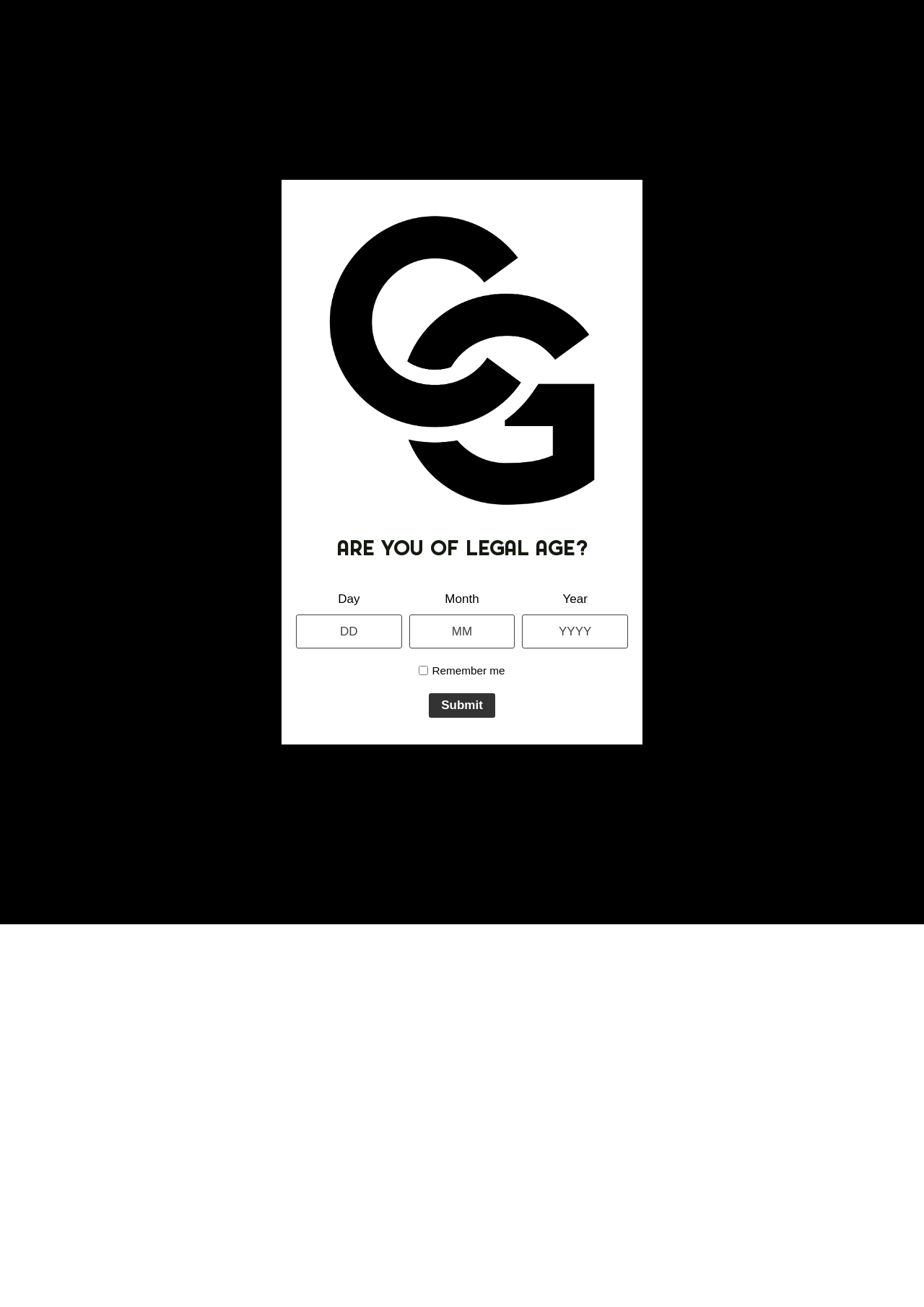Please find the bounding box coordinates of the clickable region needed to complete the following instruction: "Click submit". The bounding box coordinates must consist of four float numbers between 0 and 1, i.e., [left, top, right, bottom].

[0.464, 0.53, 0.536, 0.549]